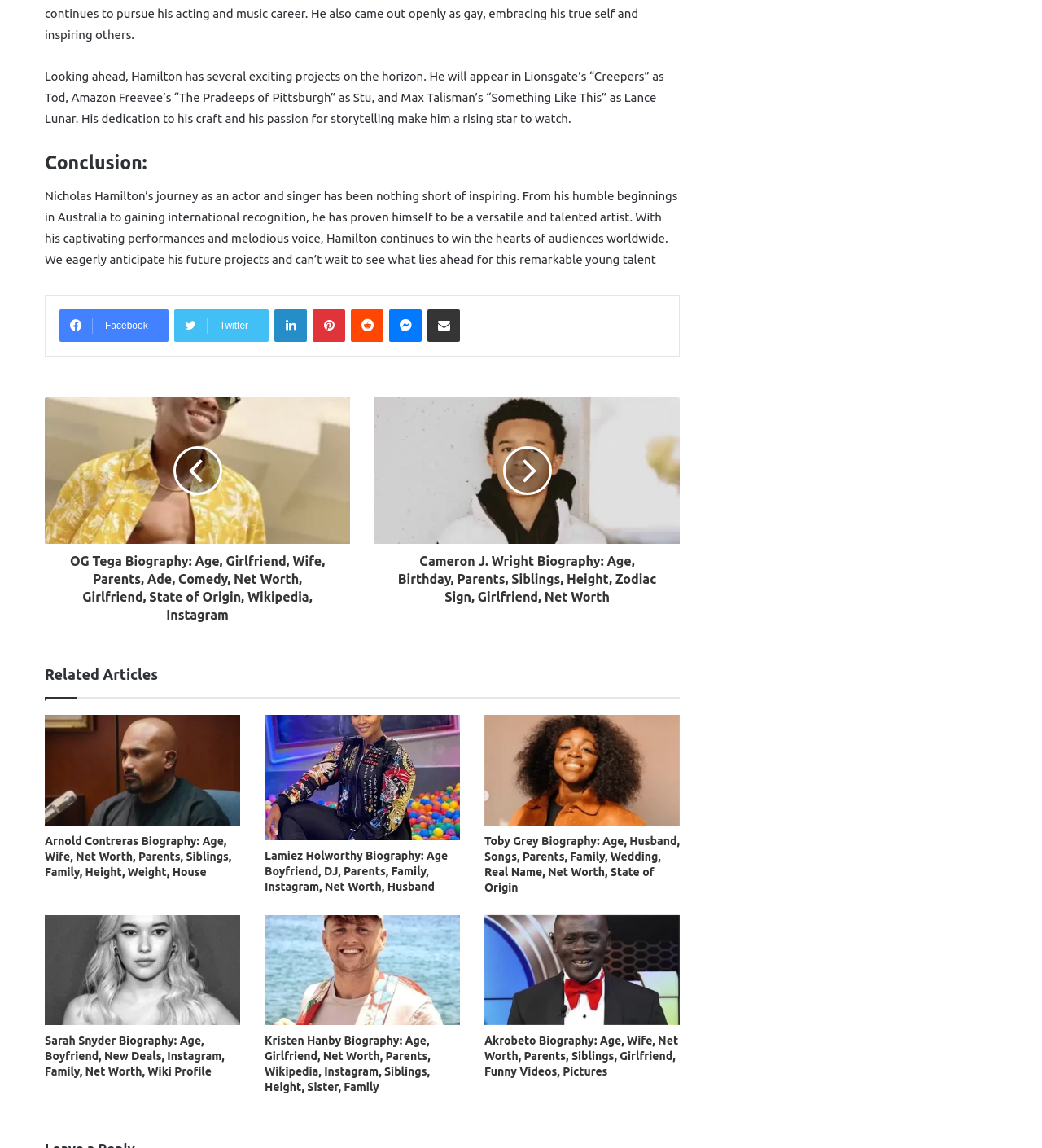Kindly respond to the following question with a single word or a brief phrase: 
How many paragraphs are there in the main content?

3